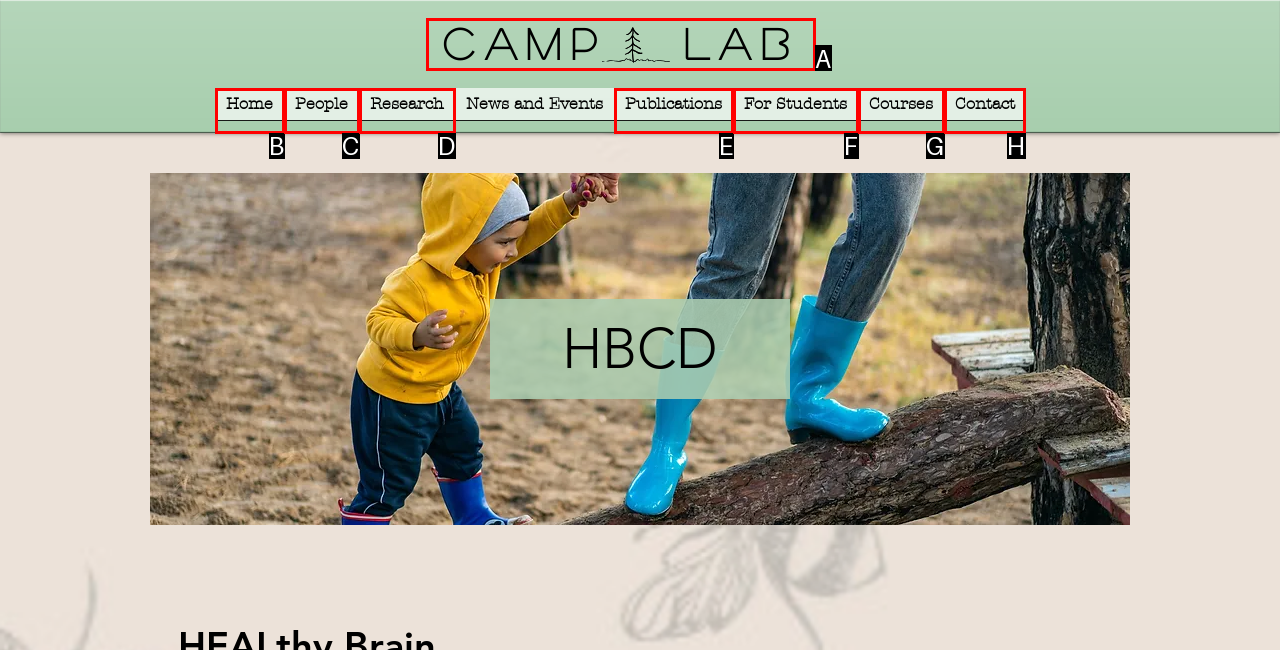Which choice should you pick to execute the task: go to Camp Lab
Respond with the letter associated with the correct option only.

A